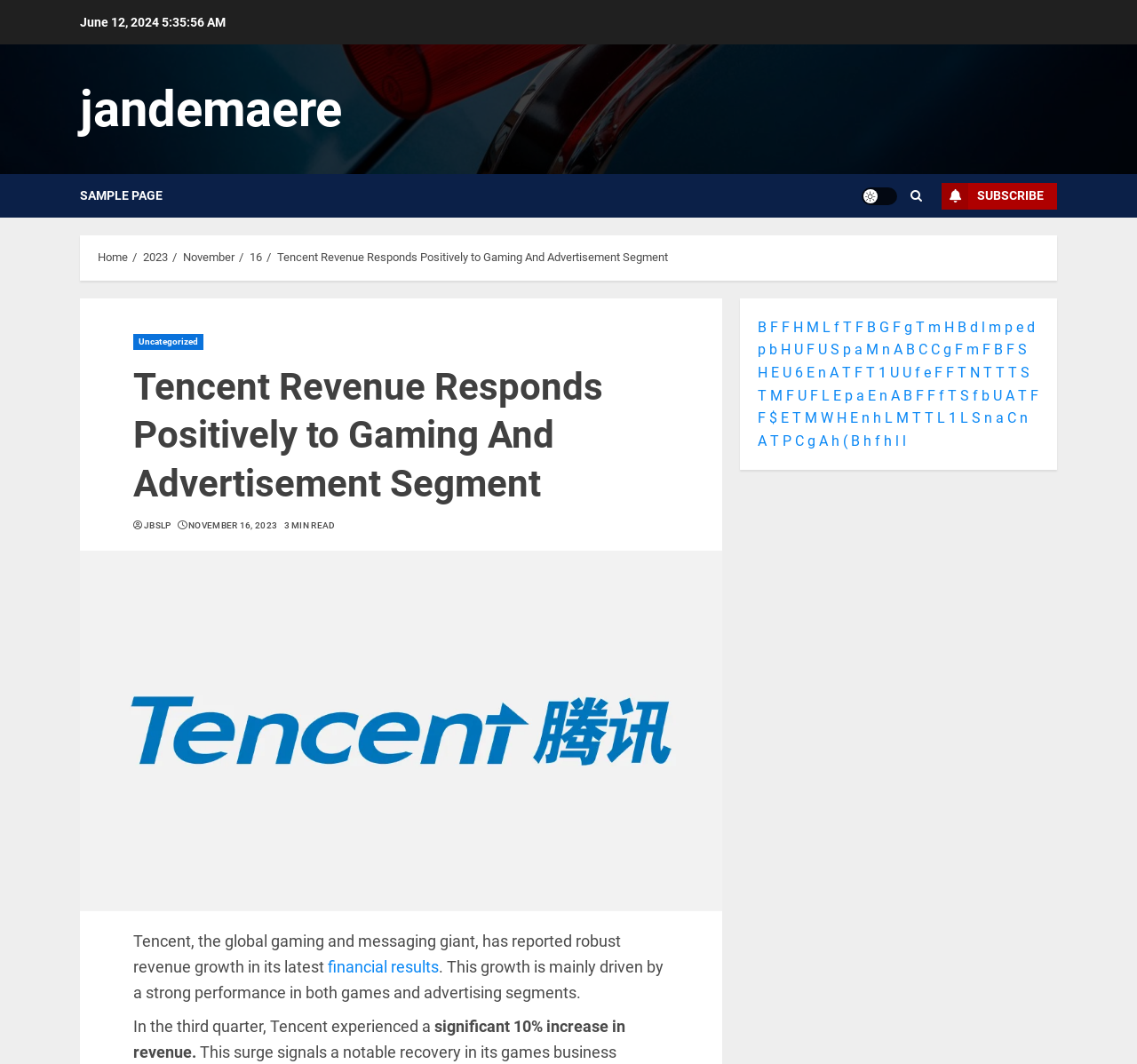Please identify the bounding box coordinates of the clickable area that will allow you to execute the instruction: "View the 'SAMPLE PAGE'".

[0.07, 0.164, 0.143, 0.205]